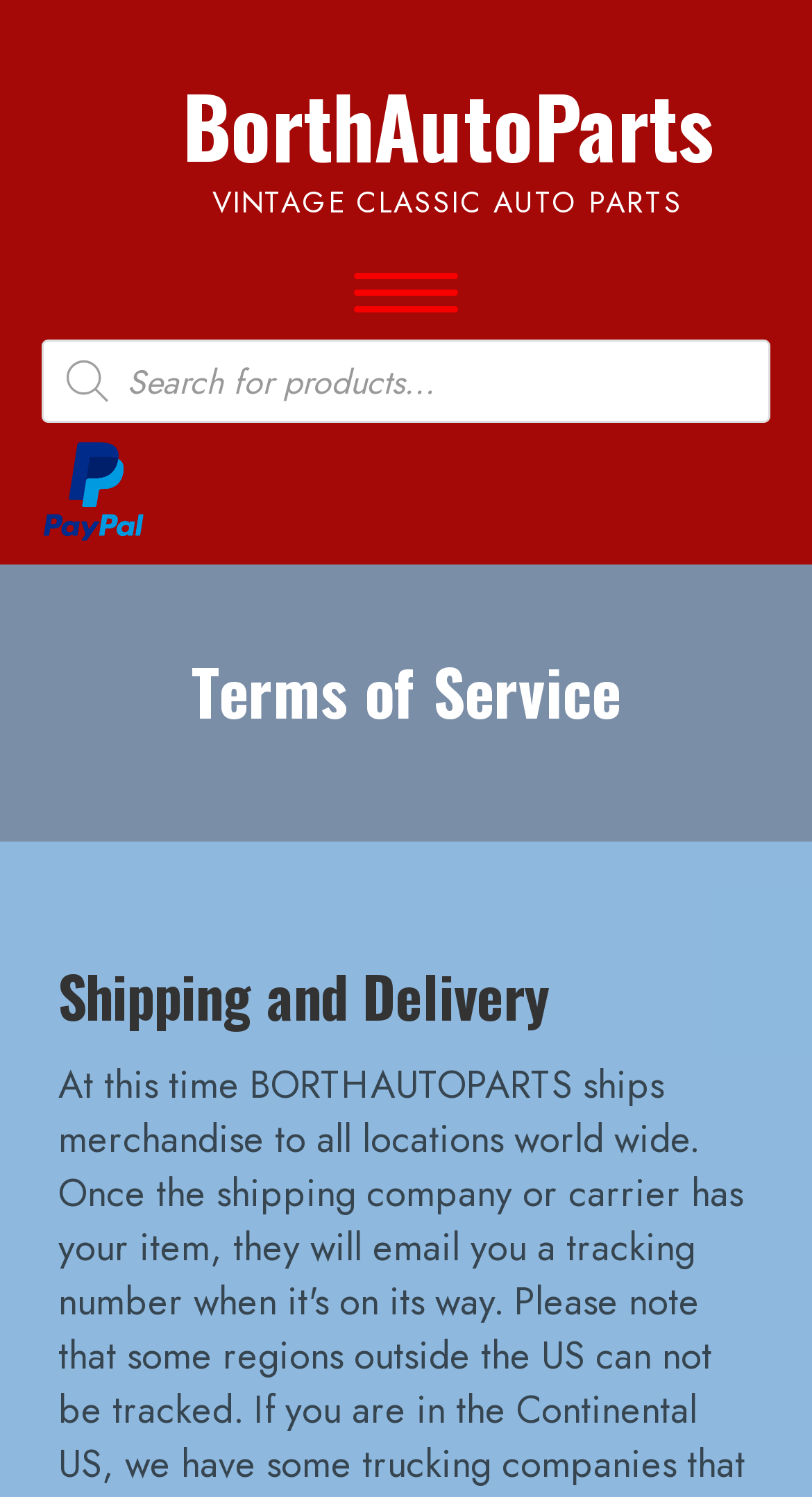Generate a thorough description of the webpage.

The webpage is titled "Terms of Service – BorthAutoParts" and appears to be a website for an auto parts company. At the top left, there is a heading with the company name "BorthAutoParts" and a link with the same text. Below this, there is a static text element with the phrase "VINTAGE CLASSIC AUTO PARTS".

To the right of the company name, there is a button labeled "Menu". Below the company name and menu button, there is a search bar with a placeholder text "Products search" and an accompanying image. The search bar spans almost the entire width of the page.

On the top right, there is a PayPal logo, which is an image linked to the PayPal website. Below the PayPal logo, there are two headings: "Terms of Service" and "Shipping and Delivery", which are likely sections of the webpage. The "Terms of Service" heading is positioned near the top, while the "Shipping and Delivery" heading is located lower down on the page.